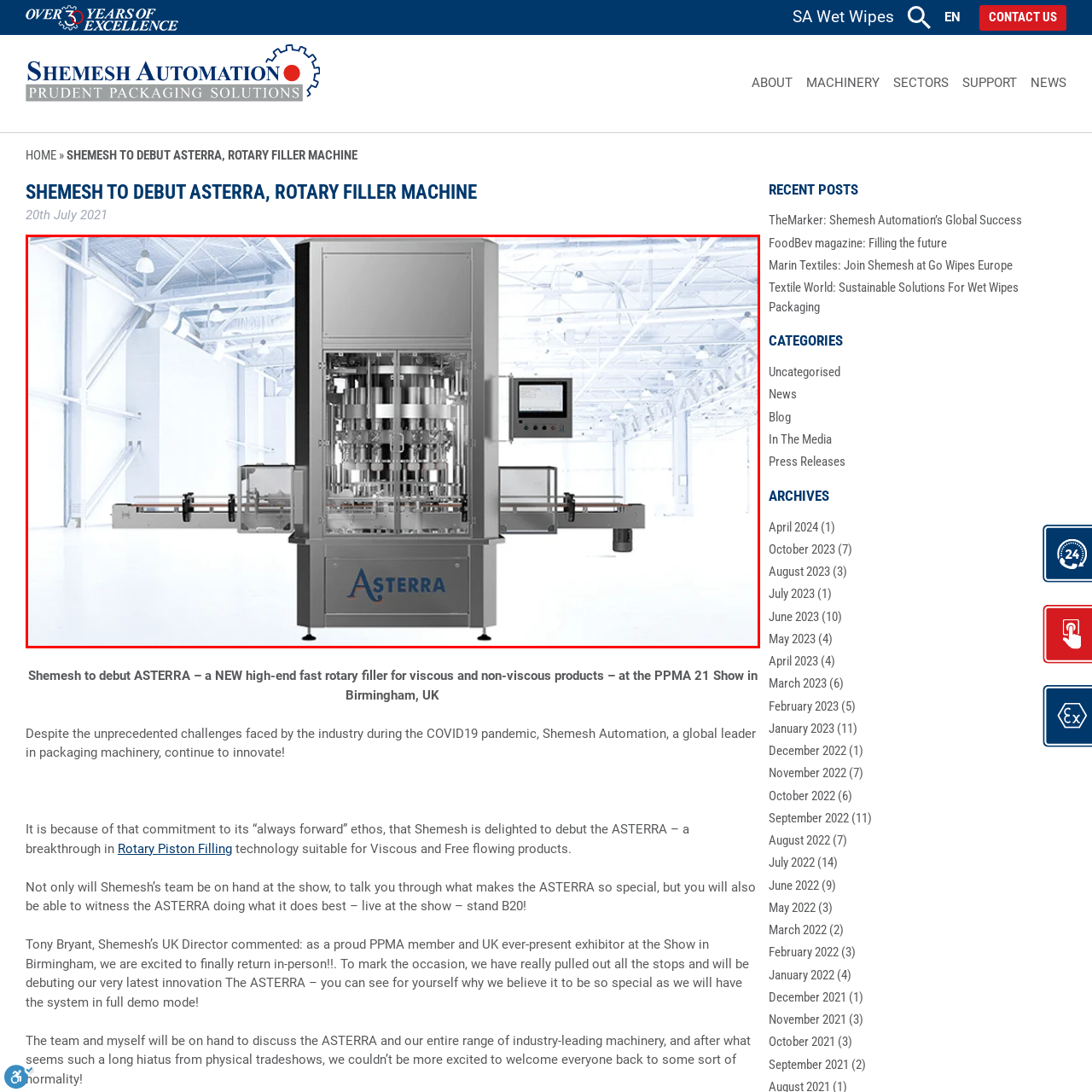Where is the PPMA Show held?
Examine the area marked by the red bounding box and respond with a one-word or short phrase answer.

Birmingham